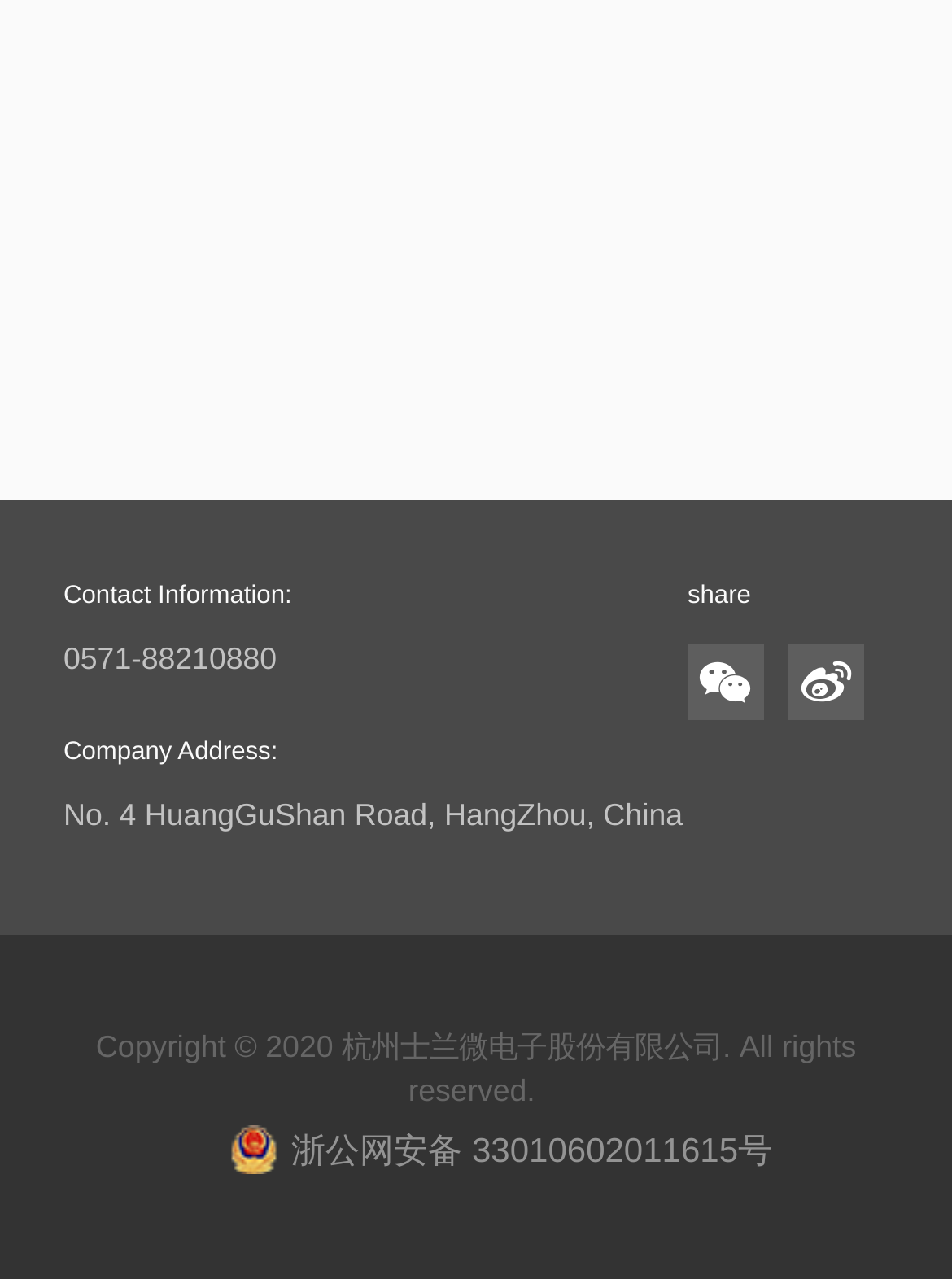How many social media links are there?
Please provide a full and detailed response to the question.

I counted the number of social media links by looking at the icons below the 'share' text, and I found two links, one with a '' icon and another with a '' icon.